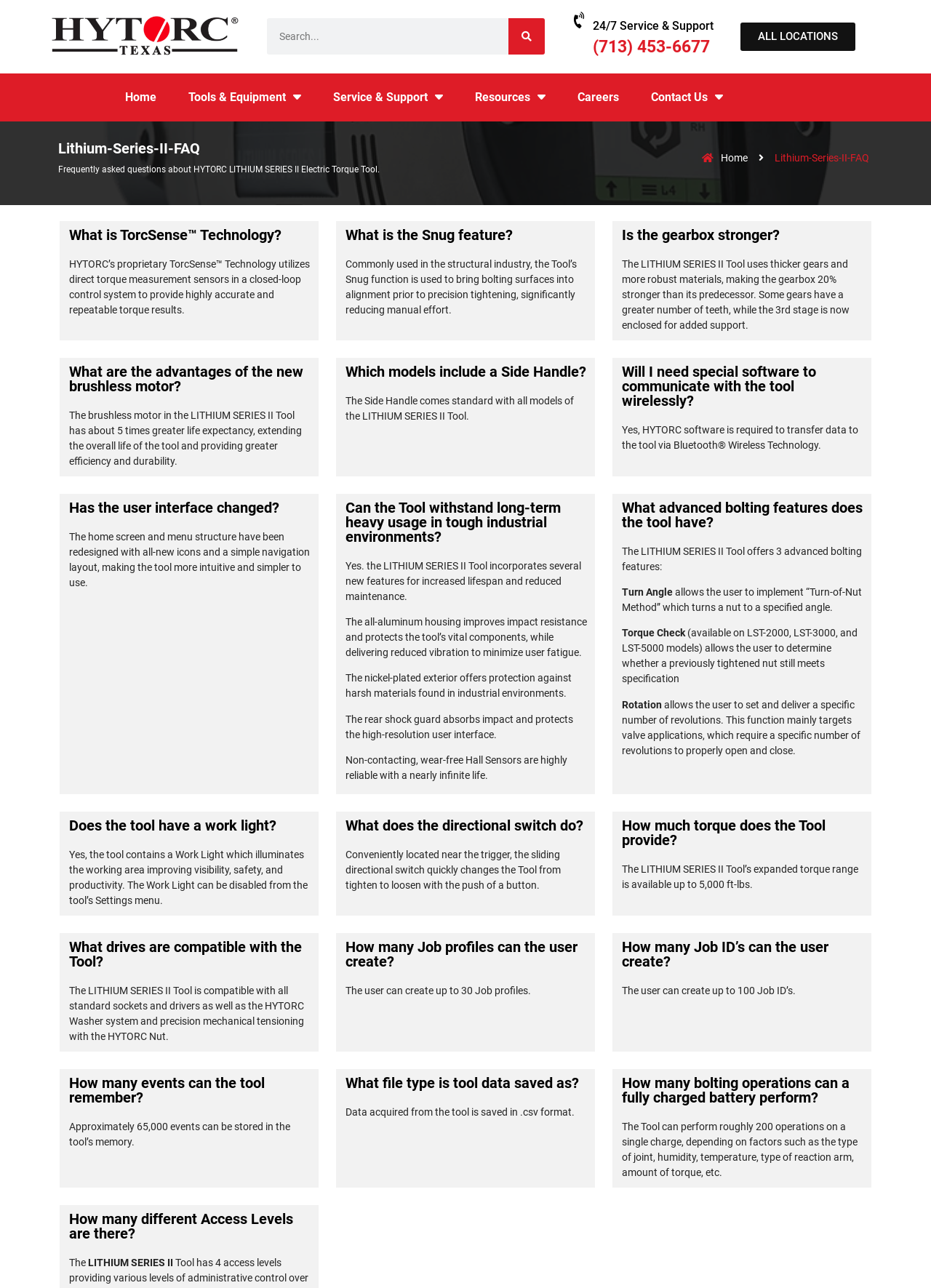Please use the details from the image to answer the following question comprehensively:
How many Job profiles can the user create?

According to the webpage, the user can create up to 30 Job profiles, which is mentioned in the section 'How many Job profiles can the user create?'.